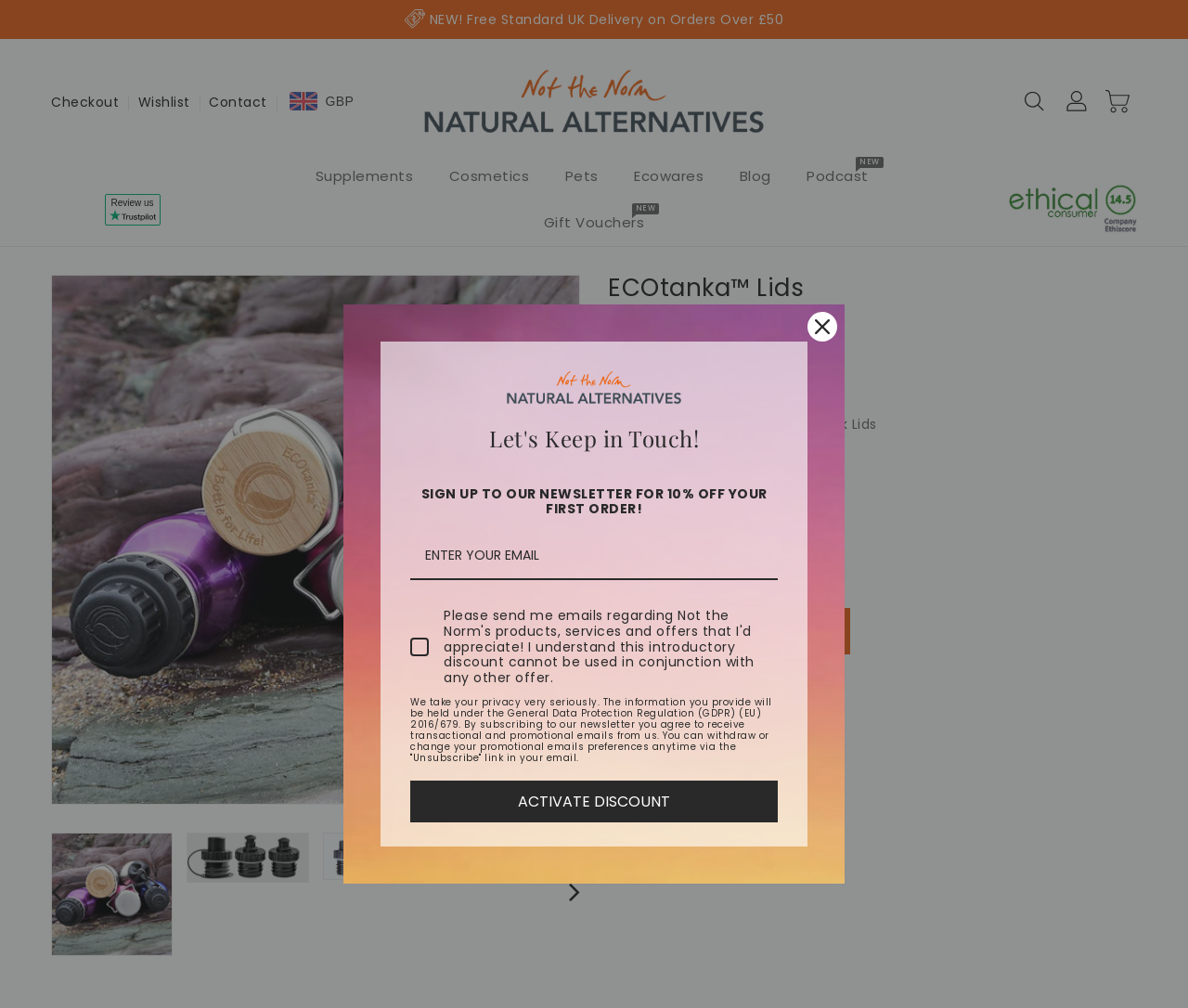Identify the bounding box coordinates of the clickable section necessary to follow the following instruction: "Check the news about Orden Bulgaria". The coordinates should be presented as four float numbers from 0 to 1, i.e., [left, top, right, bottom].

None